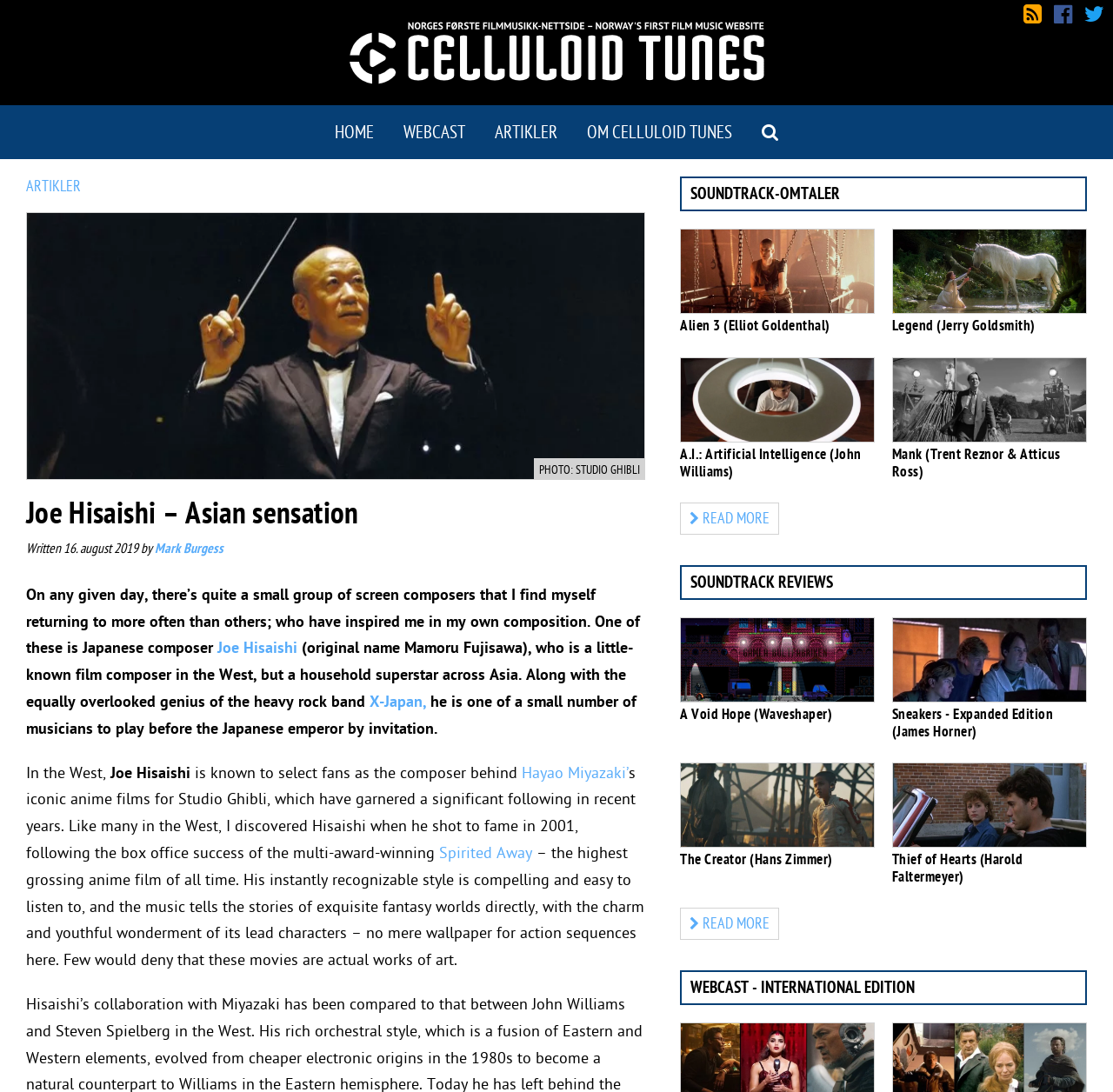Determine the bounding box coordinates for the area that needs to be clicked to fulfill this task: "Explore the article about Thief of Hearts soundtrack". The coordinates must be given as four float numbers between 0 and 1, i.e., [left, top, right, bottom].

[0.801, 0.78, 0.977, 0.812]